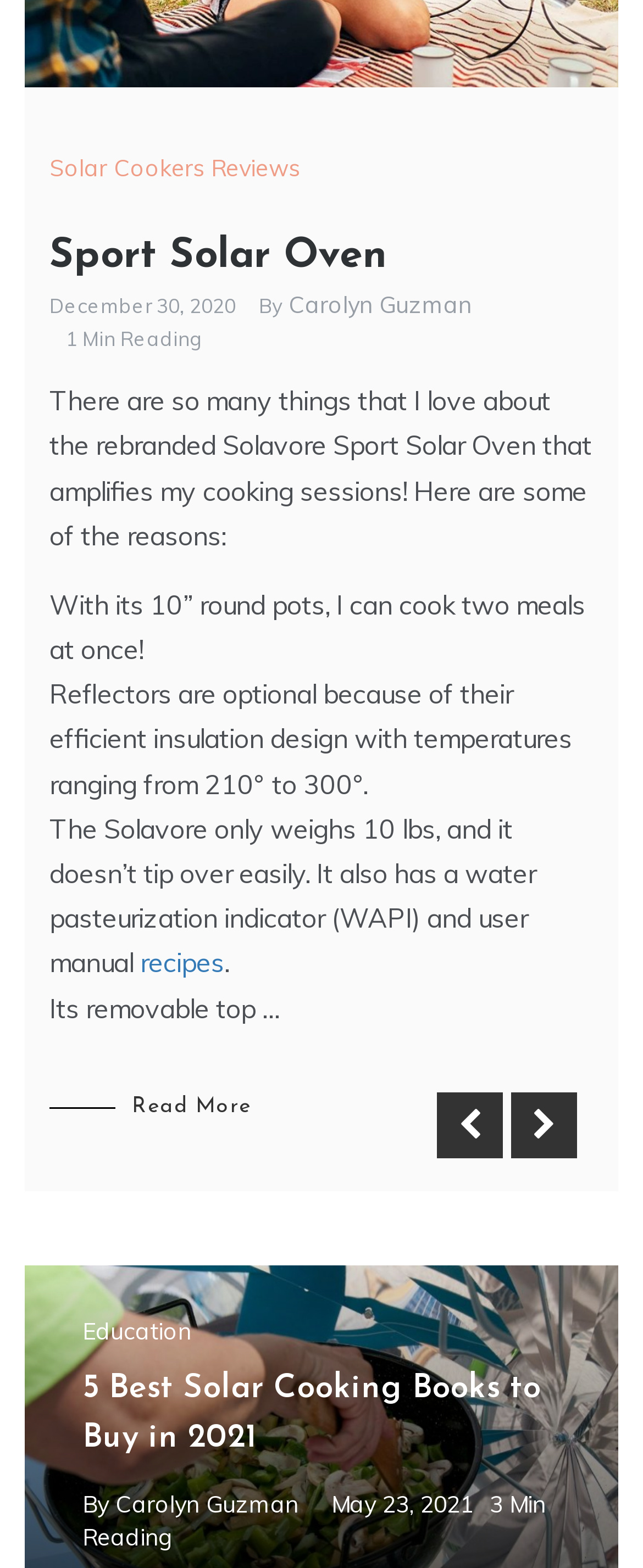Identify the bounding box coordinates for the UI element described as: "Undercounter Ice Machines". The coordinates should be provided as four floats between 0 and 1: [left, top, right, bottom].

None